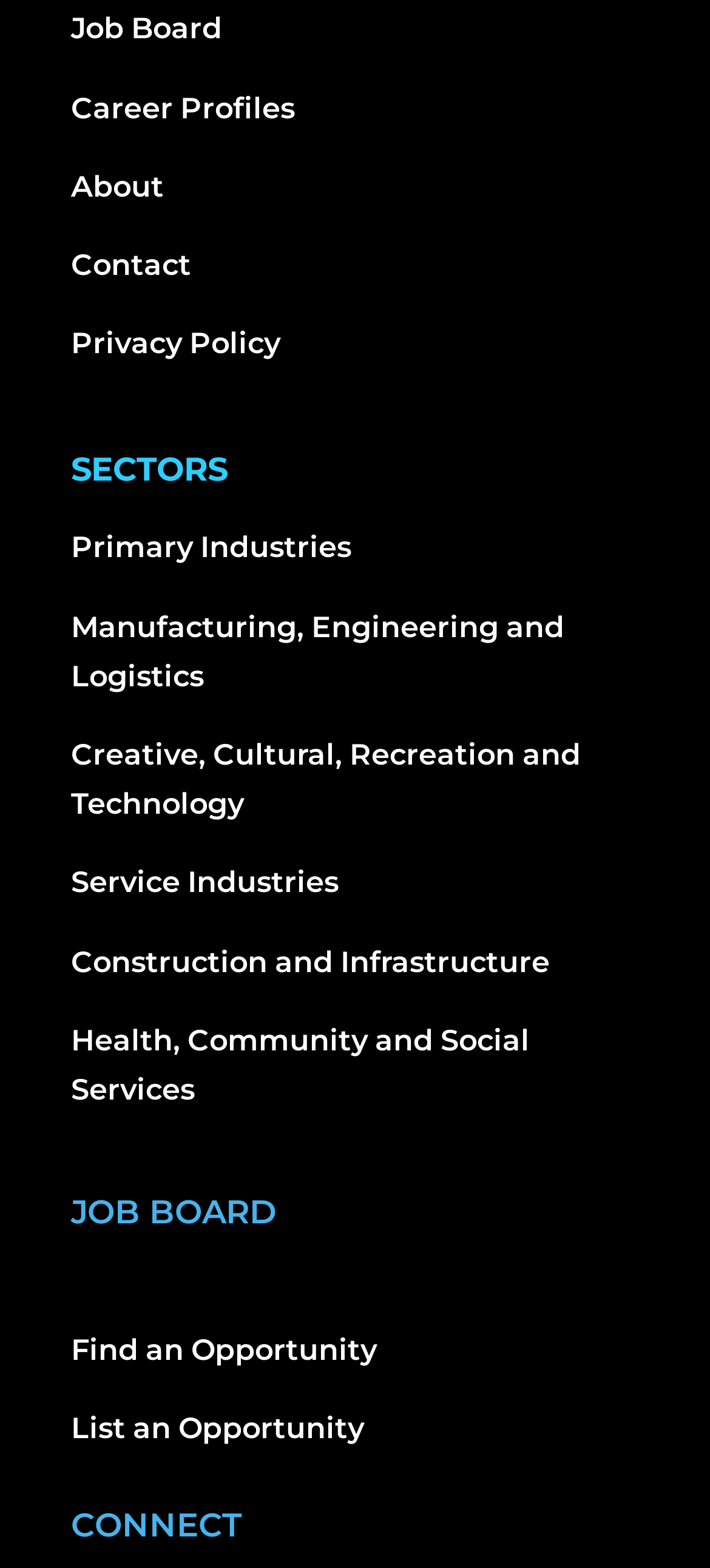Highlight the bounding box coordinates of the element that should be clicked to carry out the following instruction: "View opportunities in Primary Industries". The coordinates must be given as four float numbers ranging from 0 to 1, i.e., [left, top, right, bottom].

[0.1, 0.338, 0.495, 0.36]